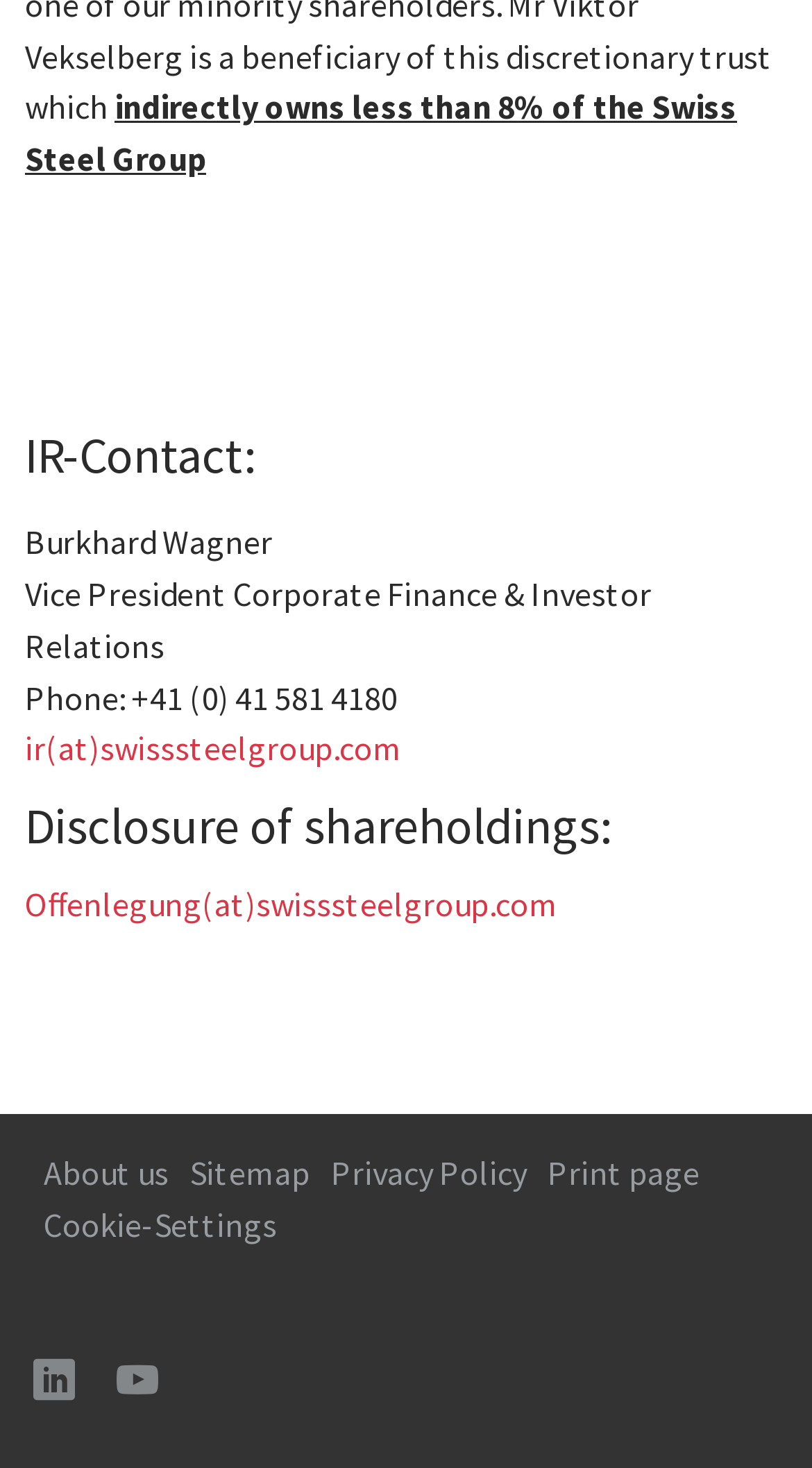Determine the bounding box coordinates of the section to be clicked to follow the instruction: "Open LinkedIn page". The coordinates should be given as four float numbers between 0 and 1, formatted as [left, top, right, bottom].

[0.041, 0.92, 0.103, 0.954]